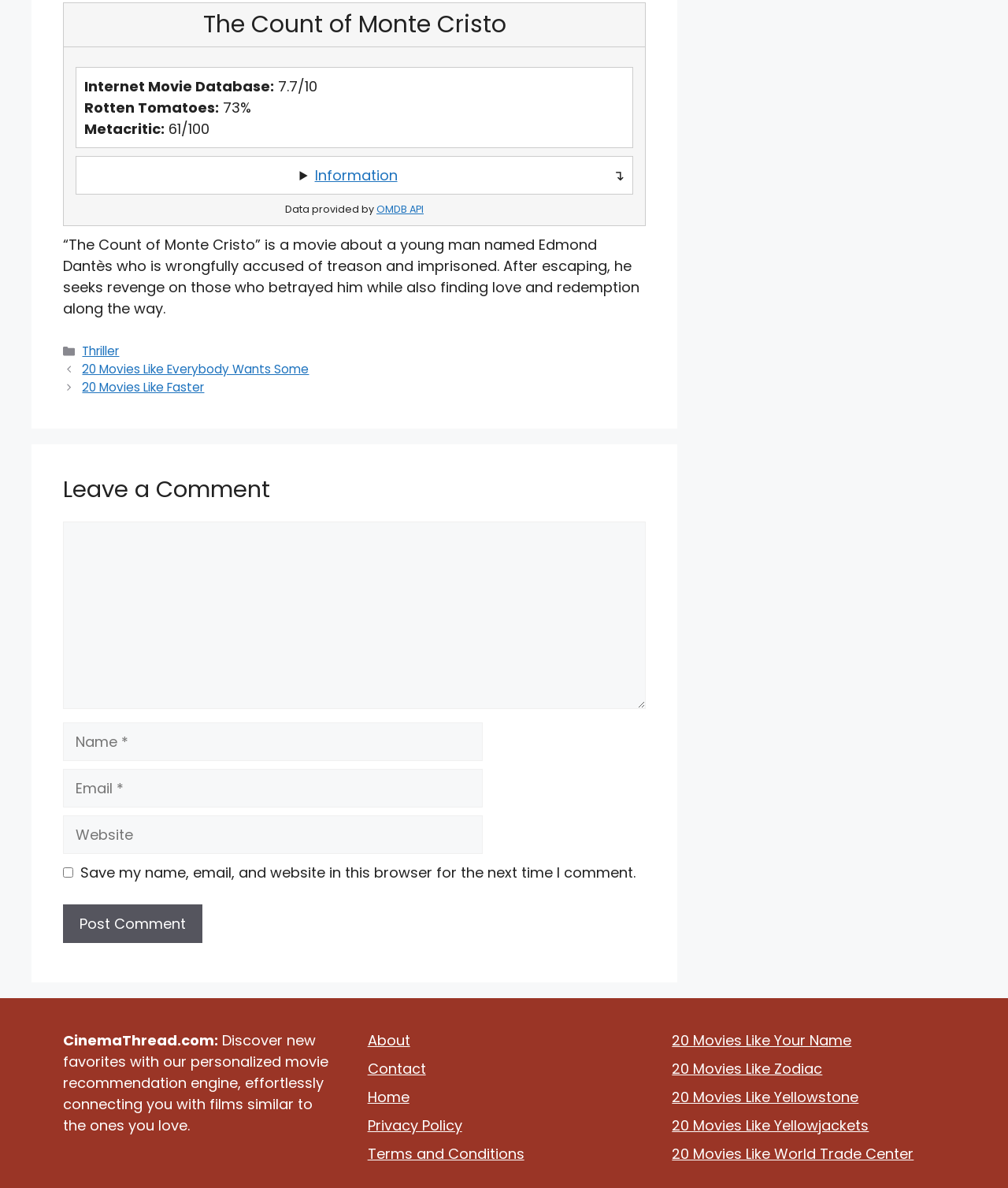Please give a concise answer to this question using a single word or phrase: 
What is the name of the API providing the data?

OMDB API